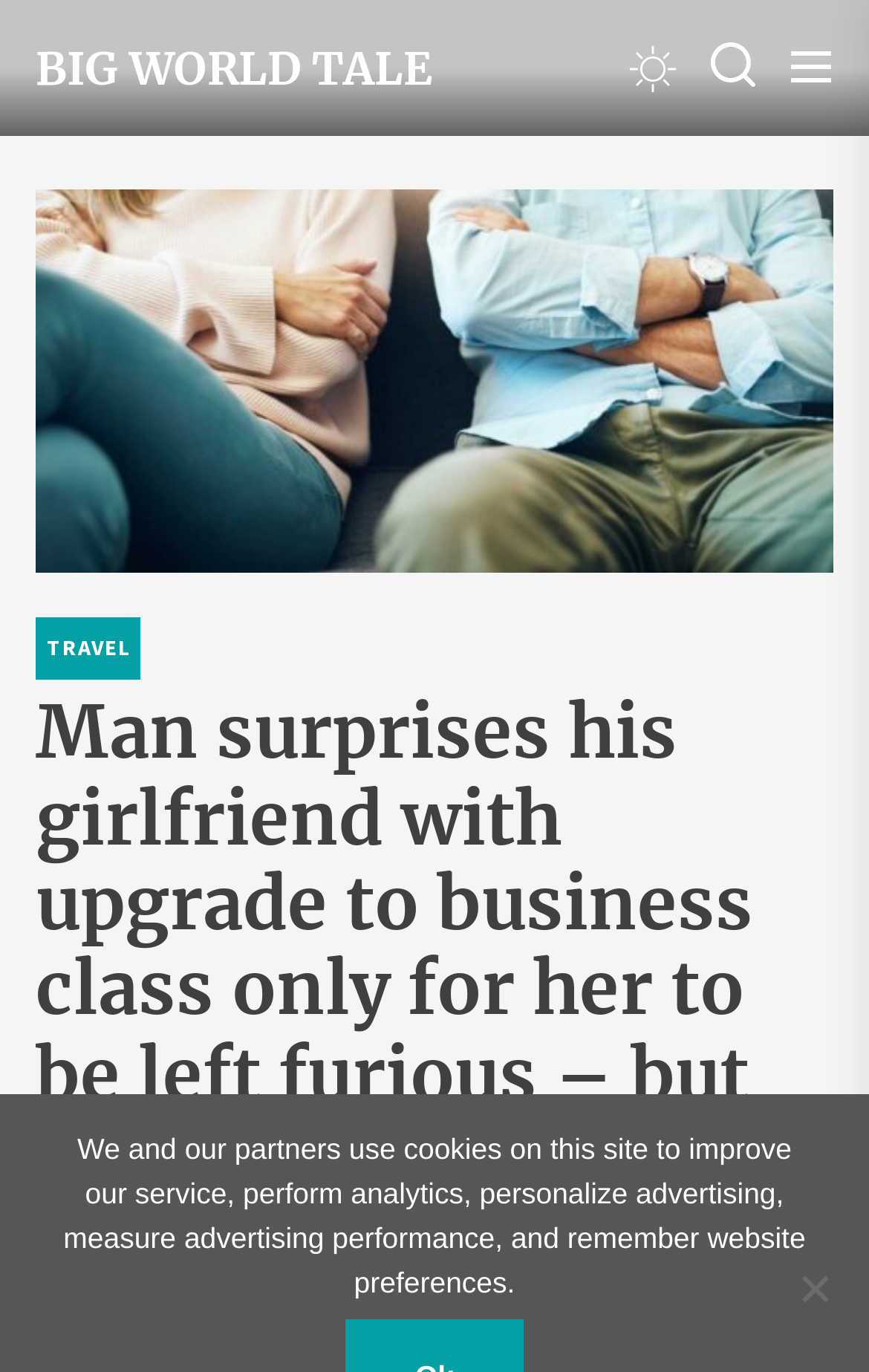Generate a detailed explanation of the webpage's features and information.

The webpage appears to be a news article from The Sun, with the title "Man surprises his girlfriend with upgrade to business class only for her to be left furious – but people are divided". At the top left of the page, there is a link to "BIG WORLD TALE". Below this, there are three buttons aligned horizontally, likely representing social media or sharing options.

The main content of the page is divided into two sections. The top section contains a header with a link to the "TRAVEL" category, and the article title, which takes up most of the width of the page. The article title is quite long and describes the content of the article.

Below the header, there is a link to the publication date, "January 27, 2023", which is positioned near the top right of the page. The article content itself is not described in the accessibility tree, but it likely follows the title and date.

At the bottom of the page, there is a notice about cookies and website preferences, which takes up about a quarter of the page width. To the right of this notice, there is a small "No" button, likely related to cookie preferences.

Overall, the webpage has a simple layout, with a clear title and date, and a prominent notice about cookies at the bottom.